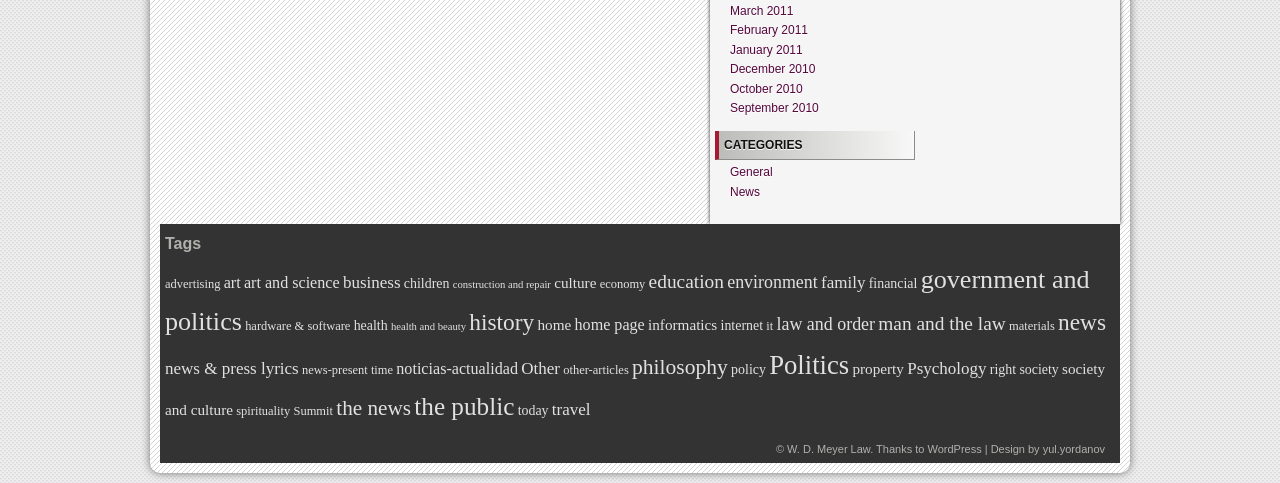What are the categories listed on the webpage?
Could you answer the question with a detailed and thorough explanation?

The webpage has a section labeled 'CATEGORIES' which lists two categories: 'General' and 'News'. These categories are likely used to organize and filter the content on the webpage.